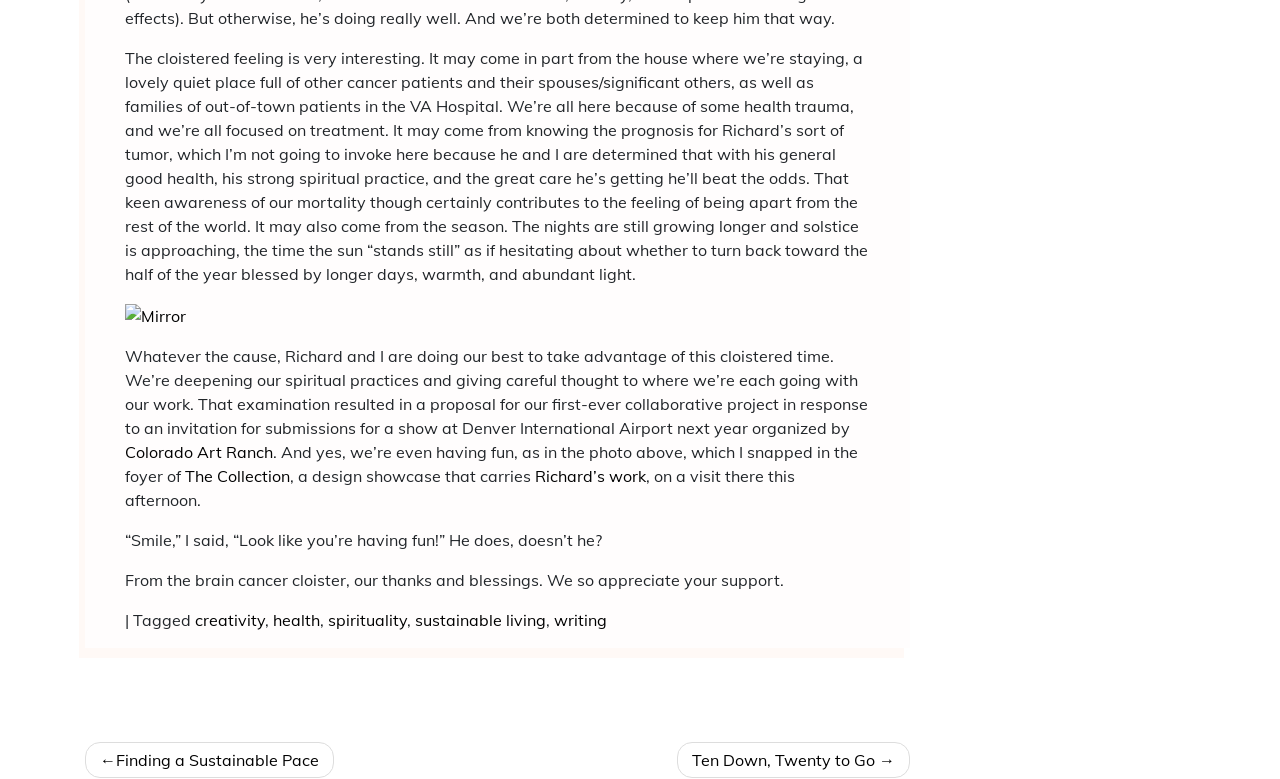What is the name of the design showcase?
Provide a short answer using one word or a brief phrase based on the image.

The Collection